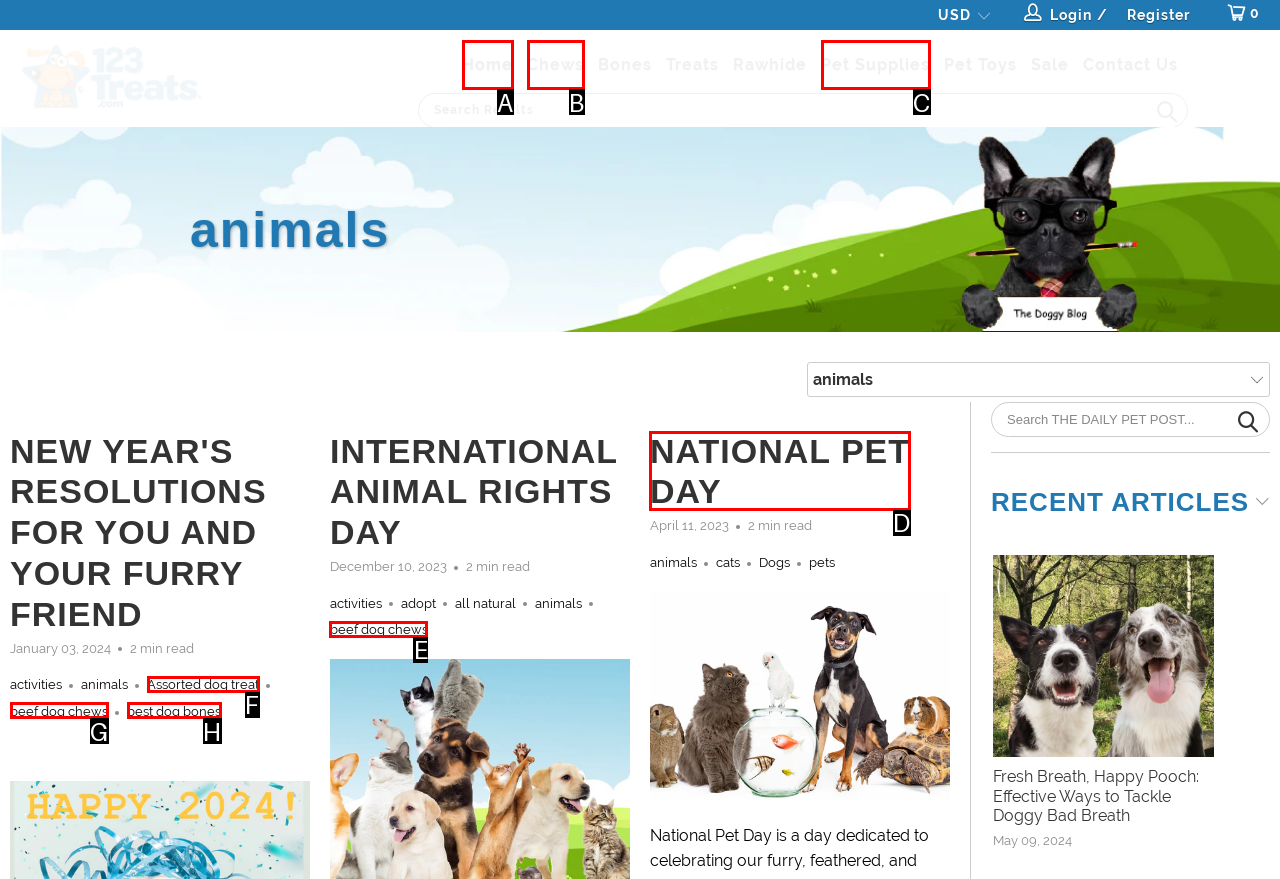Choose the option that best matches the element: beef dog chews
Respond with the letter of the correct option.

E